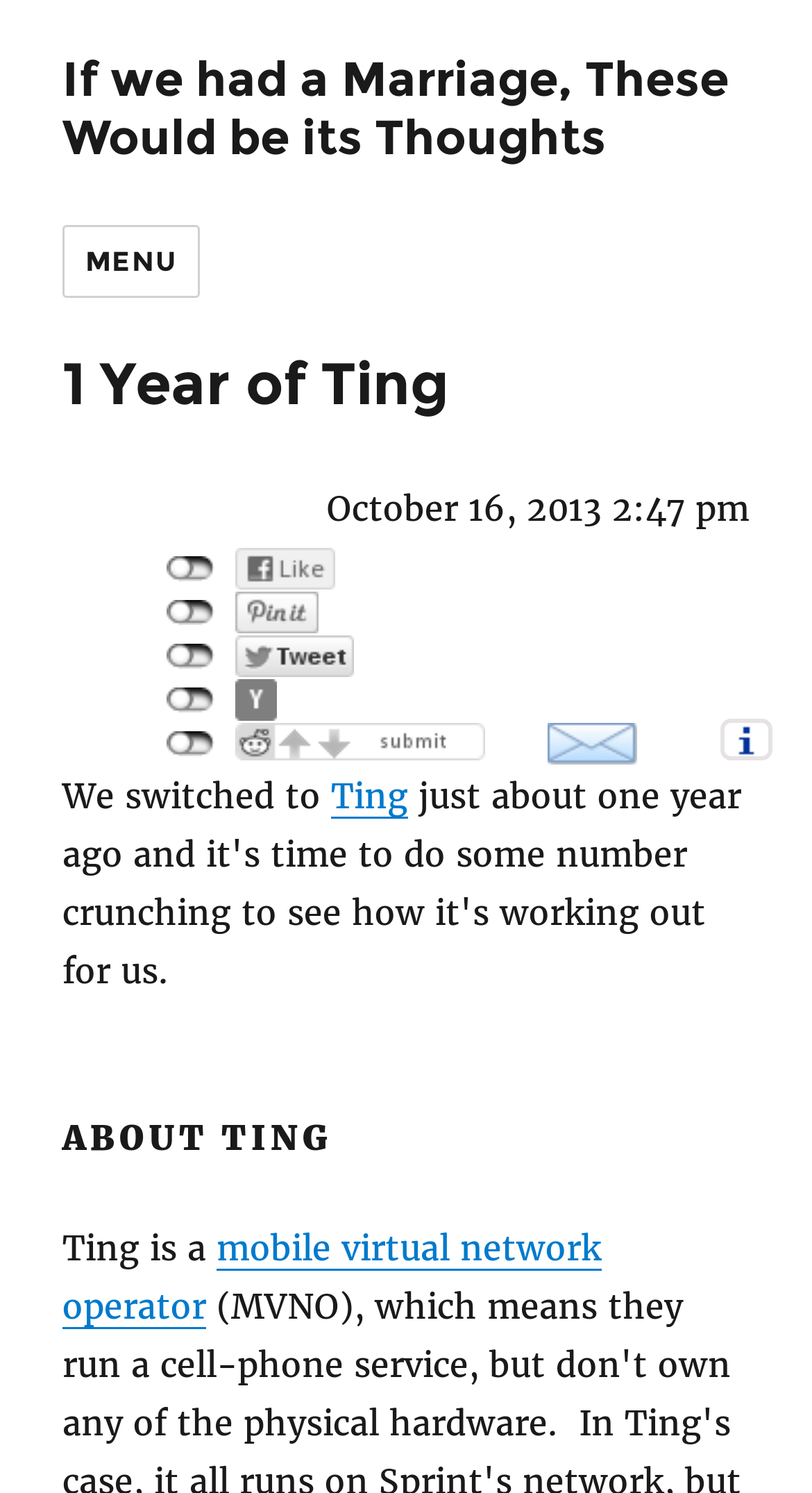Specify the bounding box coordinates (top-left x, top-left y, bottom-right x, bottom-right y) of the UI element in the screenshot that matches this description: alt="Send Email"

[0.674, 0.484, 0.785, 0.512]